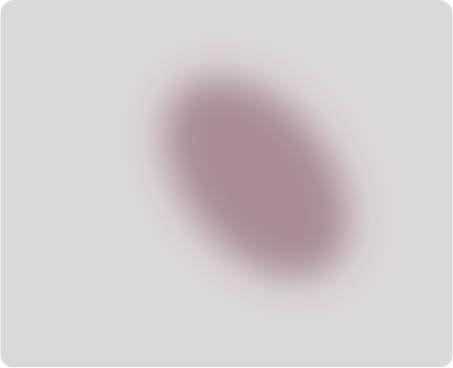Explain what is happening in the image with elaborate details.

The image showcases the HP Pavilion x360, a versatile laptop designed for users such as Cricut Maker enthusiasts. This device features a vibrant 14-inch 1080p touchscreen display with micro-edge bezels that enhance the visual experience. Known for its efficient performance, it is equipped with 16GB DDR4 RAM and a fast 512GB PCIe Solid State Drive, ensuring smooth multitasking and quick access to files and applications. The laptop's design caters to both productivity and creativity, including a solid keyboard, hands-free Alexa control, stylus compatibility, and high-quality B&O speakers. Additionally, with a weight of just 3.96 pounds, it emphasizes portability without sacrificing performance, making it an ideal choice for both home and commercial use.